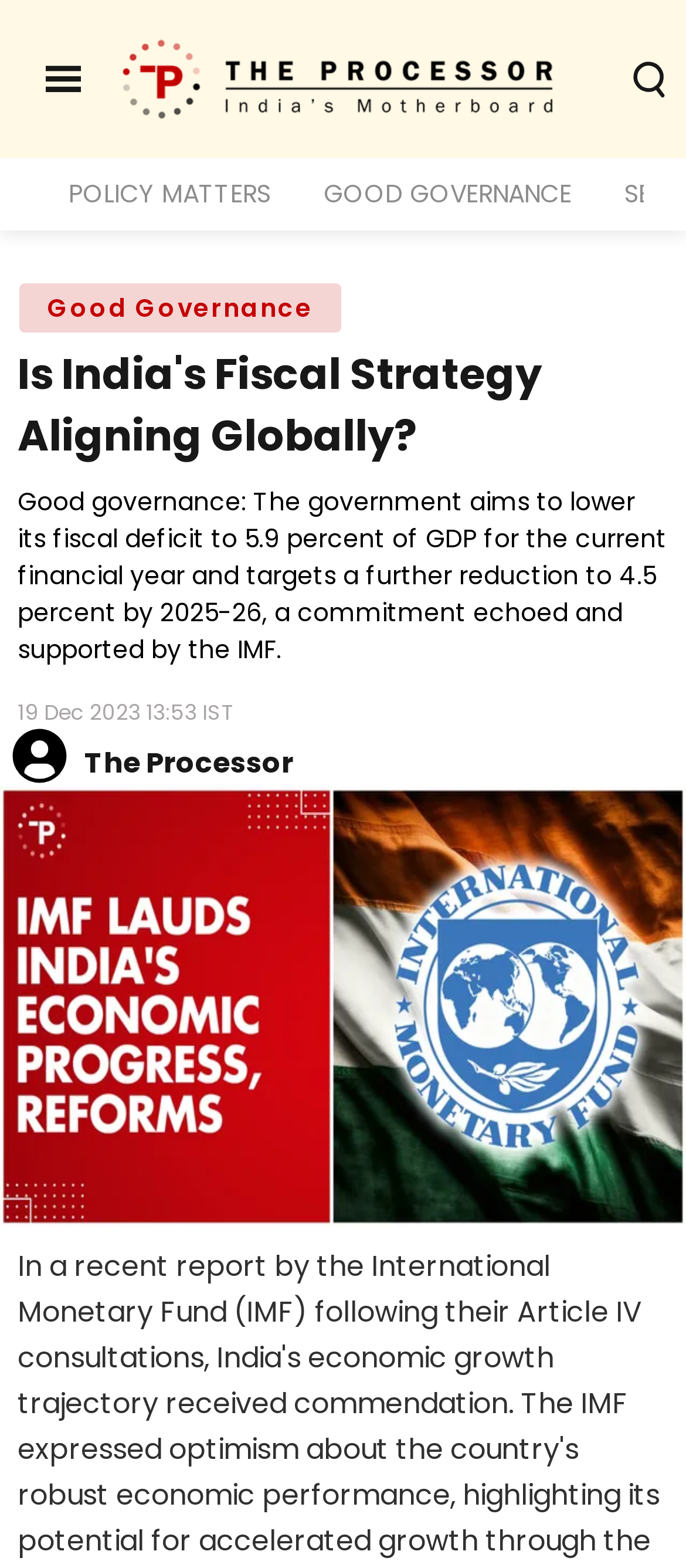Using the provided element description: "aria-label="sidebar-toggle"", identify the bounding box coordinates. The coordinates should be four floats between 0 and 1 in the order [left, top, right, bottom].

[0.051, 0.038, 0.133, 0.063]